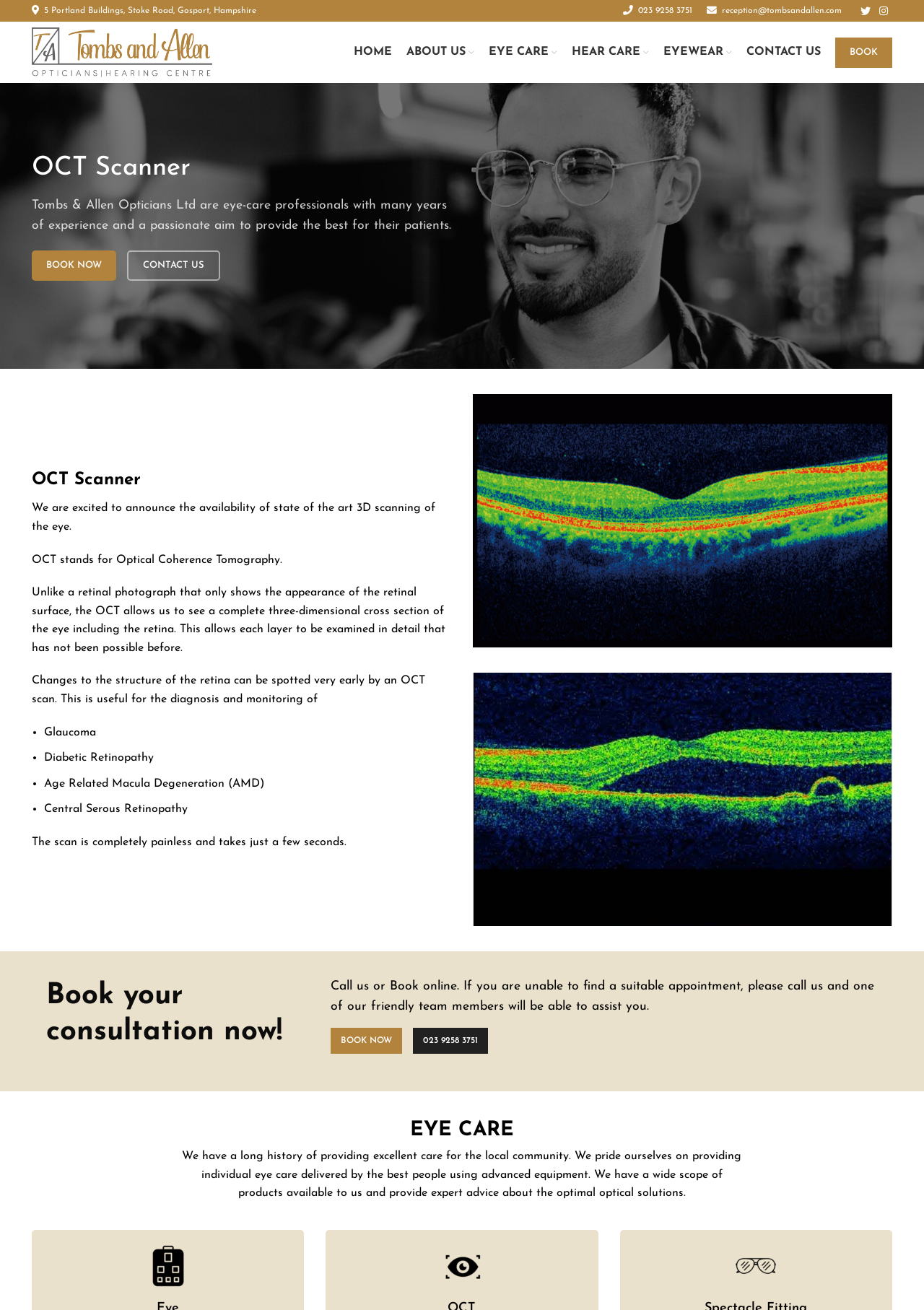Extract the bounding box coordinates of the UI element described by: "EYEWEAR". The coordinates should include four float numbers ranging from 0 to 1, e.g., [left, top, right, bottom].

[0.718, 0.029, 0.792, 0.051]